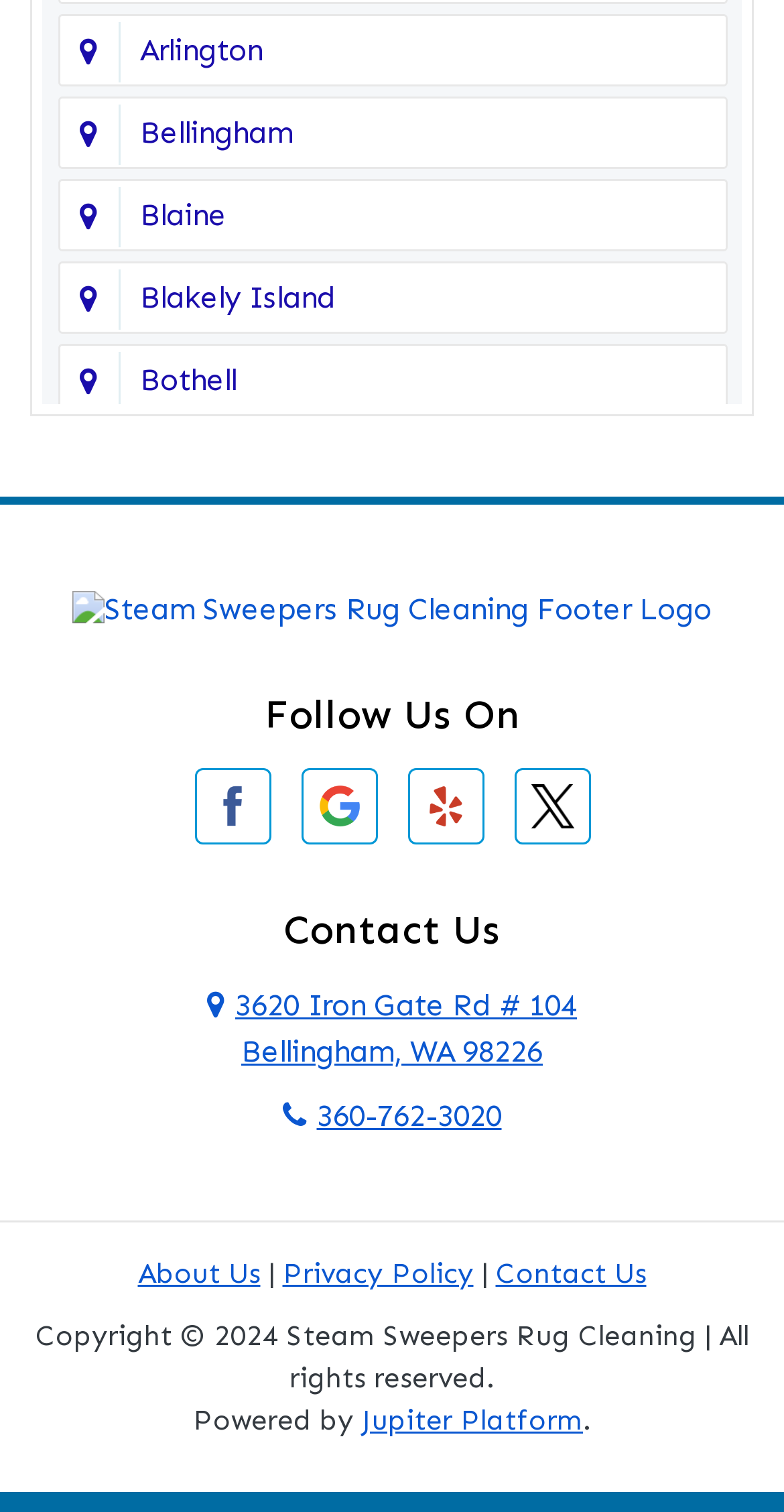Please find the bounding box coordinates of the element that needs to be clicked to perform the following instruction: "Check Copyright Information". The bounding box coordinates should be four float numbers between 0 and 1, represented as [left, top, right, bottom].

[0.045, 0.872, 0.955, 0.922]